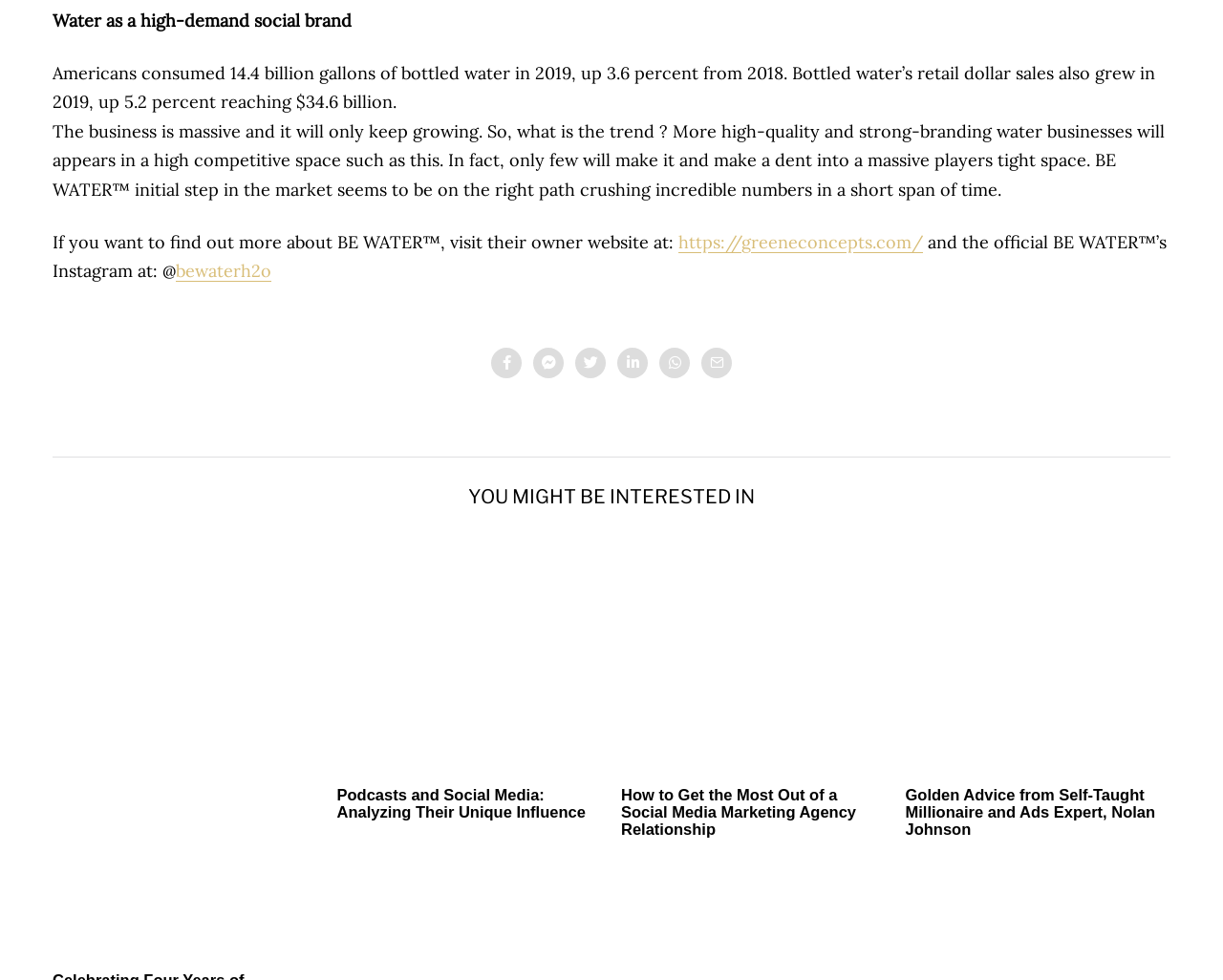What is the Instagram handle of BE WATER?
Provide a detailed and well-explained answer to the question.

The text 'and the official BE WATER™’s Instagram at:' is followed by a link with the Instagram handle '@bewaterh2o', which is the official Instagram handle of BE WATER.